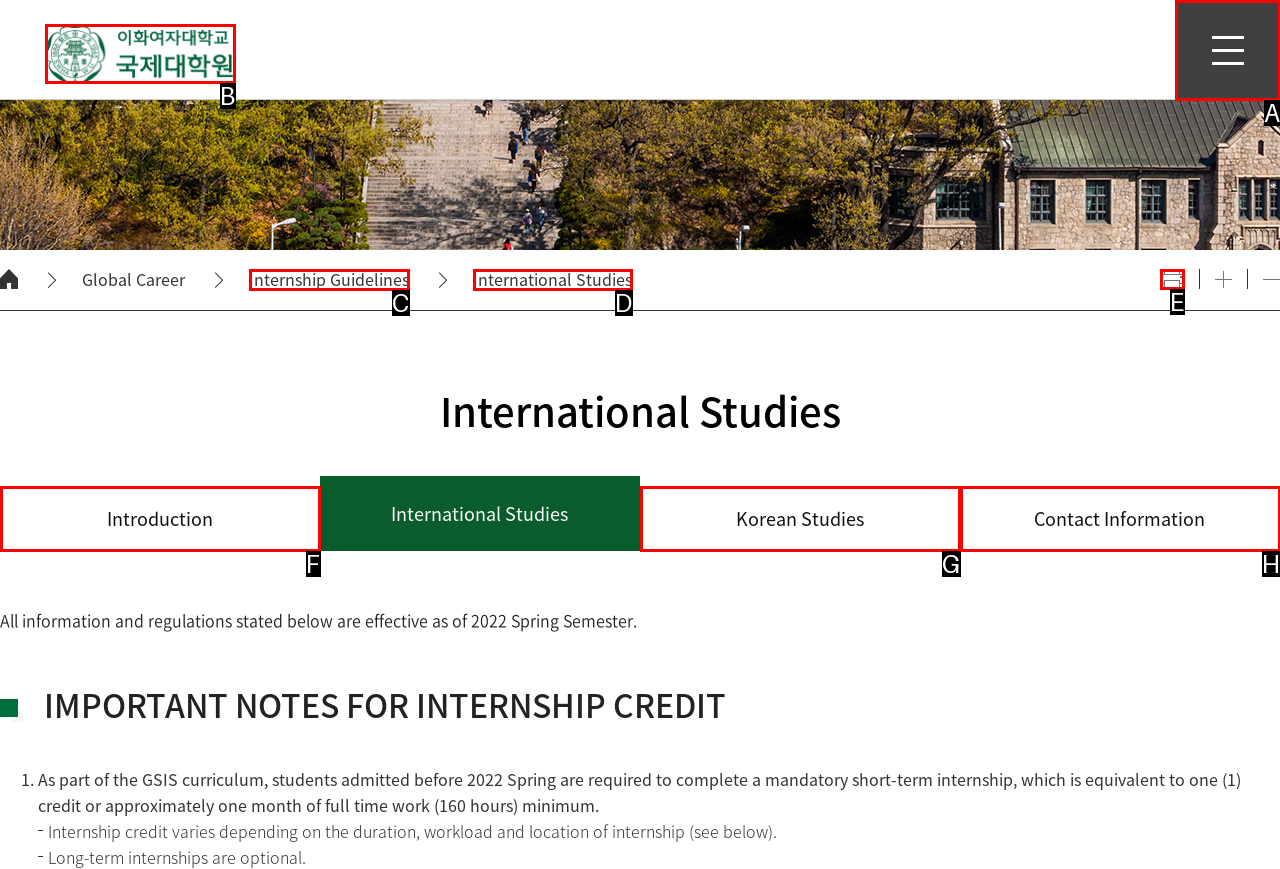Using the description: title="바로가기", find the best-matching HTML element. Indicate your answer with the letter of the chosen option.

B